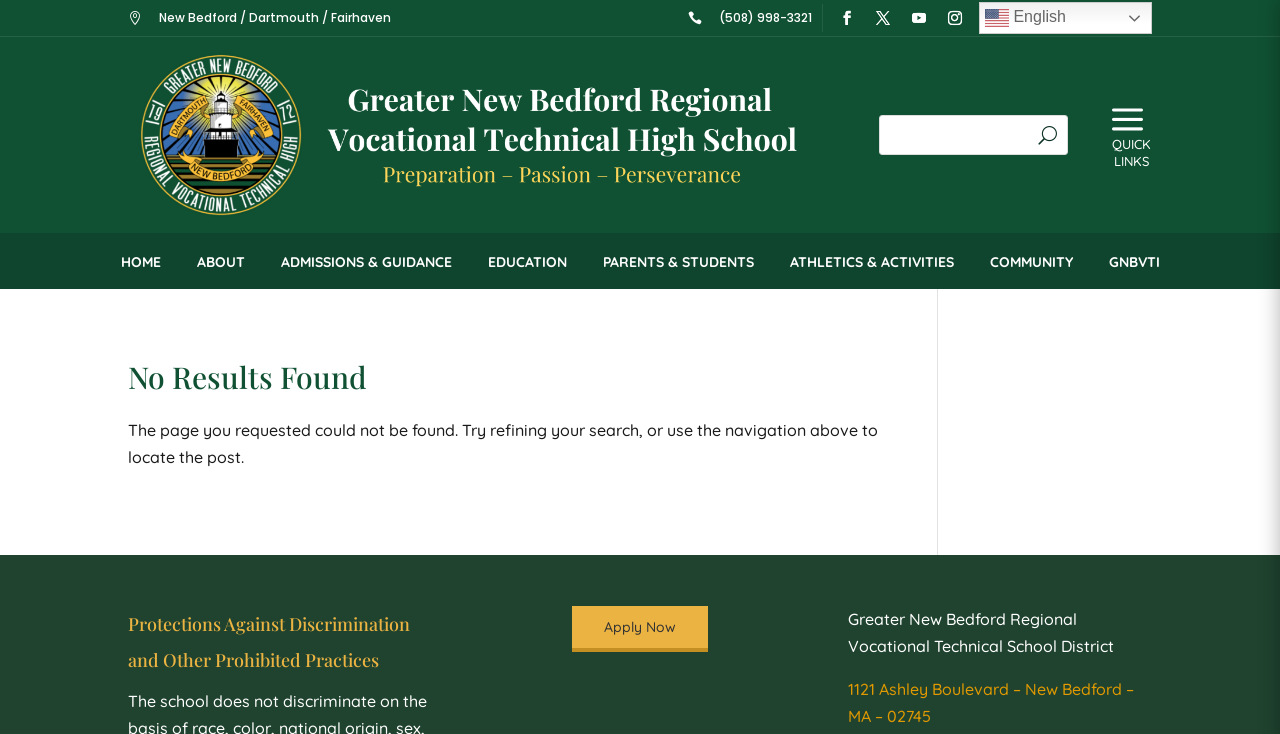Determine the bounding box coordinates of the clickable area required to perform the following instruction: "View school contact information". The coordinates should be represented as four float numbers between 0 and 1: [left, top, right, bottom].

[0.663, 0.925, 0.886, 0.99]